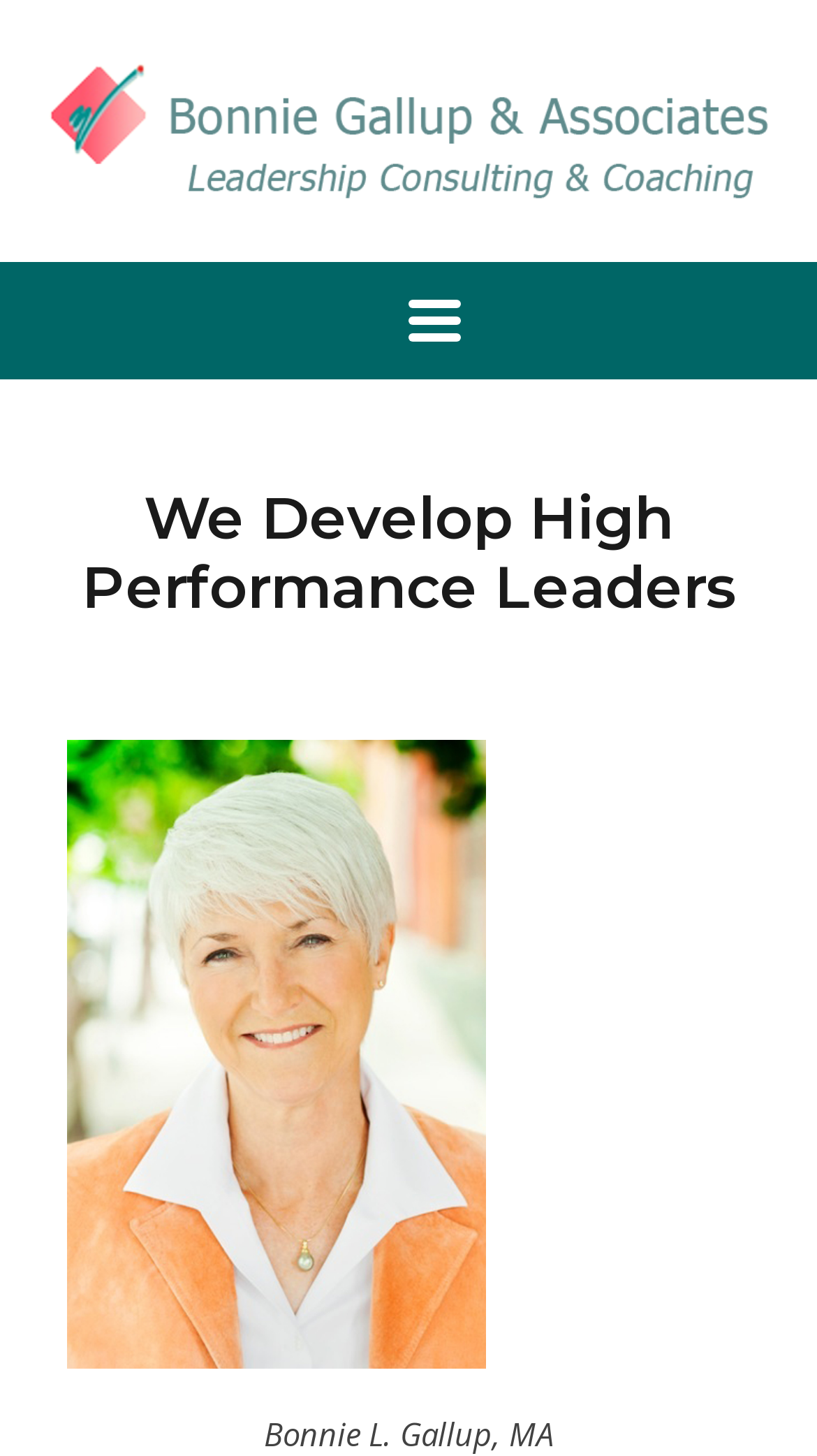What is the primary heading on this webpage?

We Develop High Performance Leaders